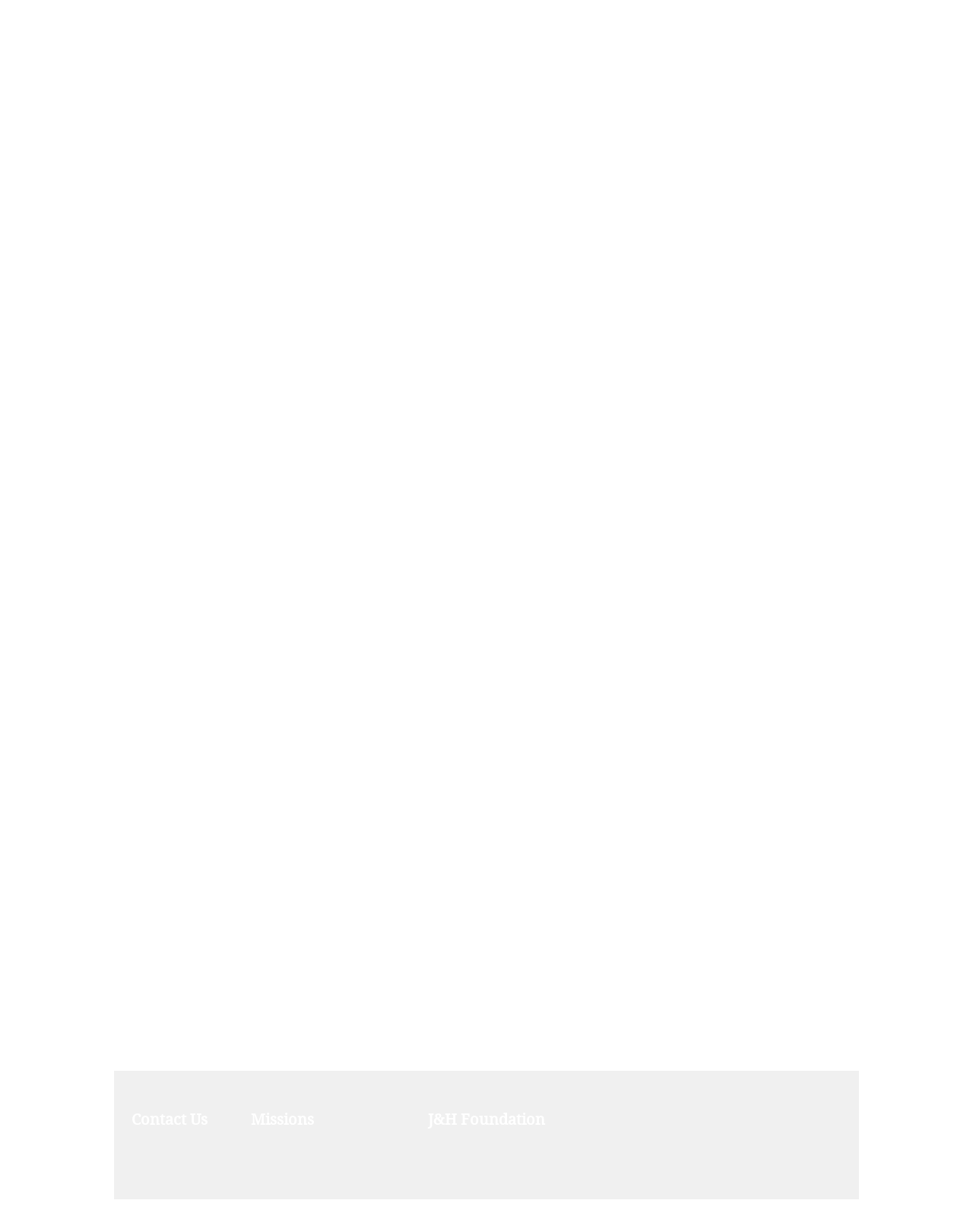What is the first link in the top navigation bar?
Look at the screenshot and respond with a single word or phrase.

Contact Us